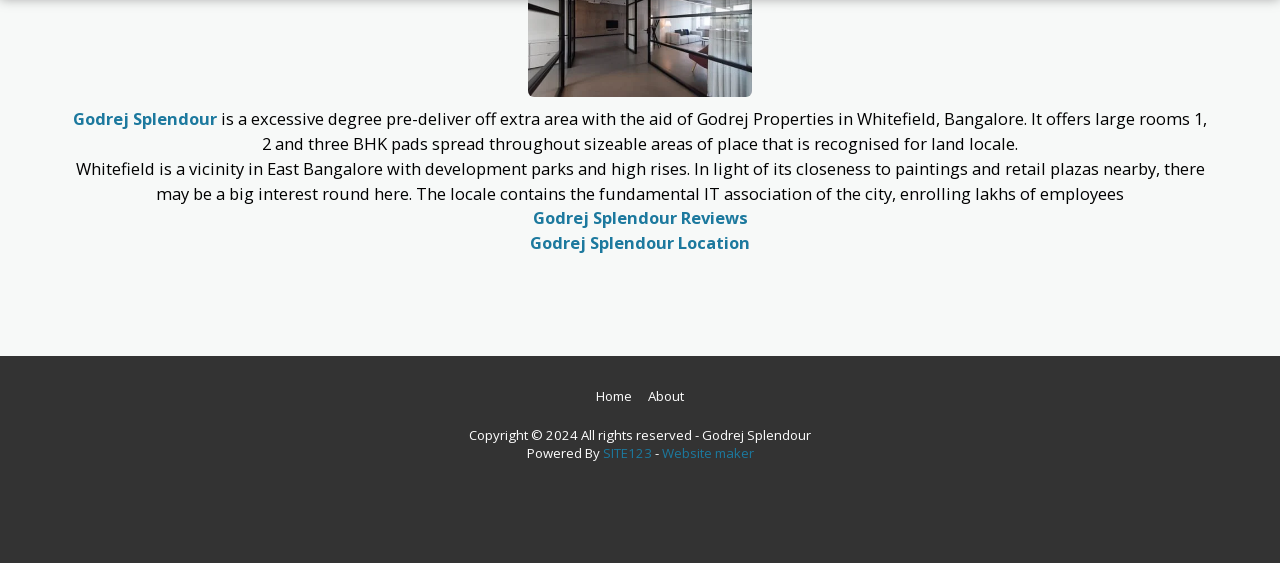Based on the description "Godrej Splendour Location", find the bounding box of the specified UI element.

[0.414, 0.41, 0.586, 0.451]